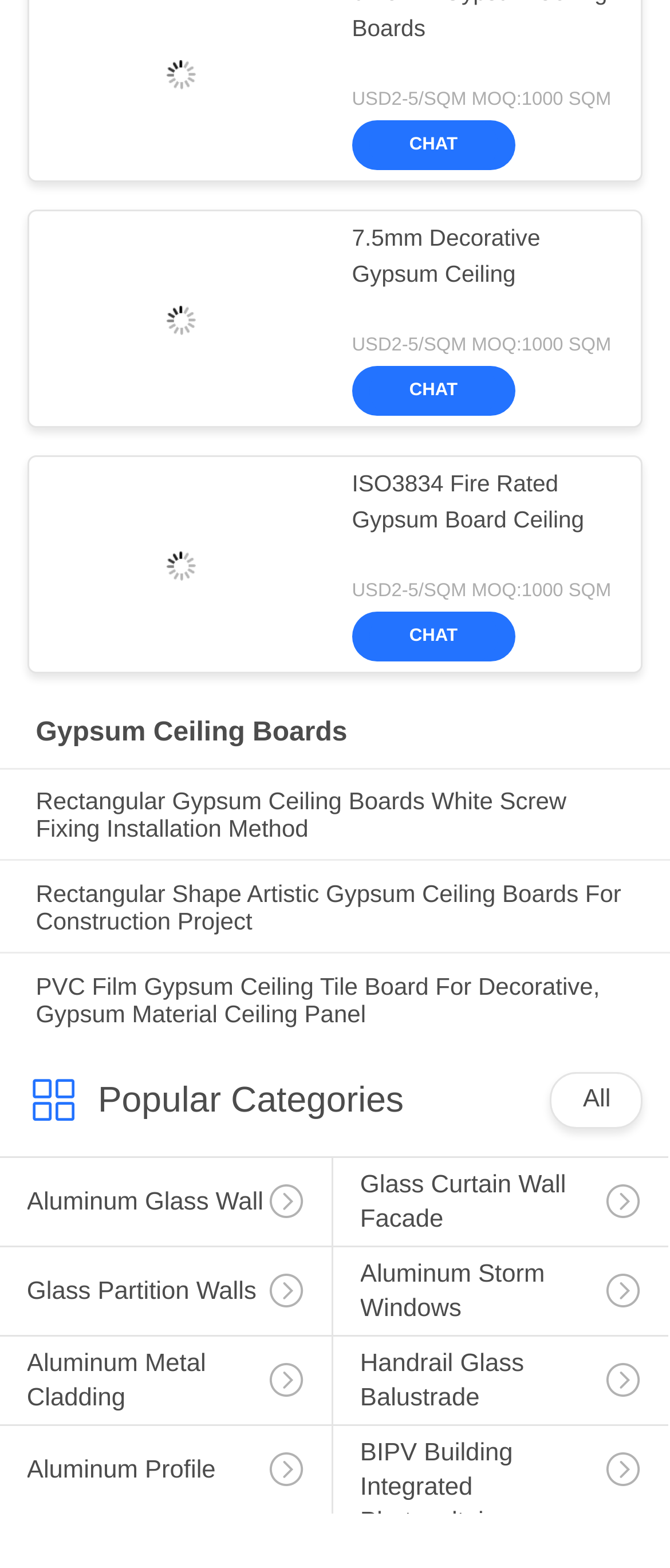Identify the bounding box coordinates for the UI element described by the following text: "Aluminum Glass Wall". Provide the coordinates as four float numbers between 0 and 1, in the format [left, top, right, bottom].

[0.0, 0.739, 0.495, 0.82]